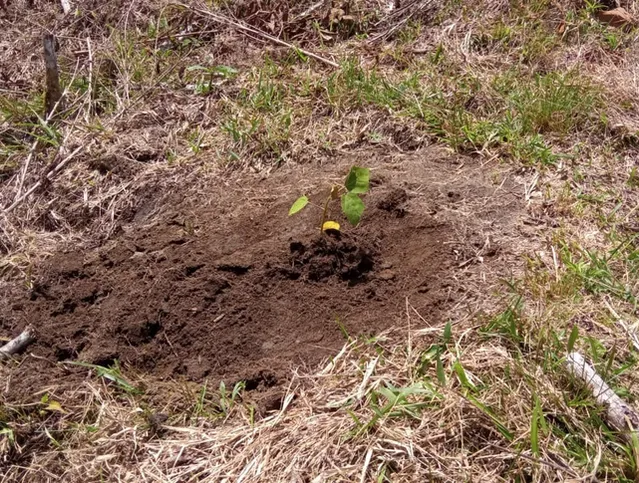Elaborate on all the features and components visible in the image.

The image depicts a small recently planted sapling, emerging from a patch of dark, freshly disturbed soil. Surrounding the young plant are sparse patches of dried grass and earth, indicating a natural setting that likely supports ongoing environmental efforts. In the context of broader ecological initiatives, this planting may represent efforts to restore local habitats or contribute to sustainability projects, such as those undertaken by organizations working with indigenous communities. This visual highlights the commitment to environmental stewardship and the importance of nurturing flora in delicate ecosystems.